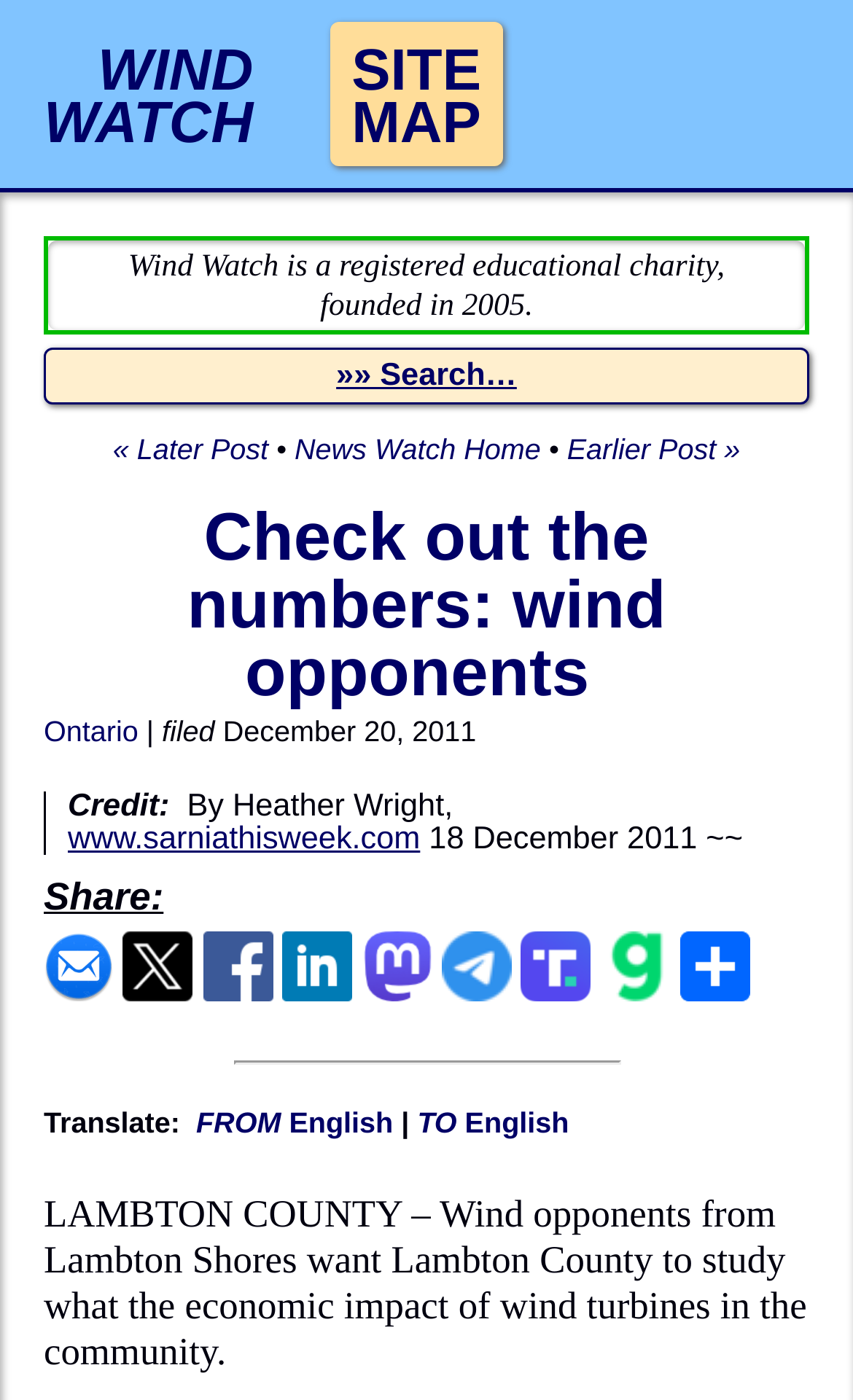Please answer the following question using a single word or phrase: 
What is the purpose of the 'Share' section on the webpage?

To share the article